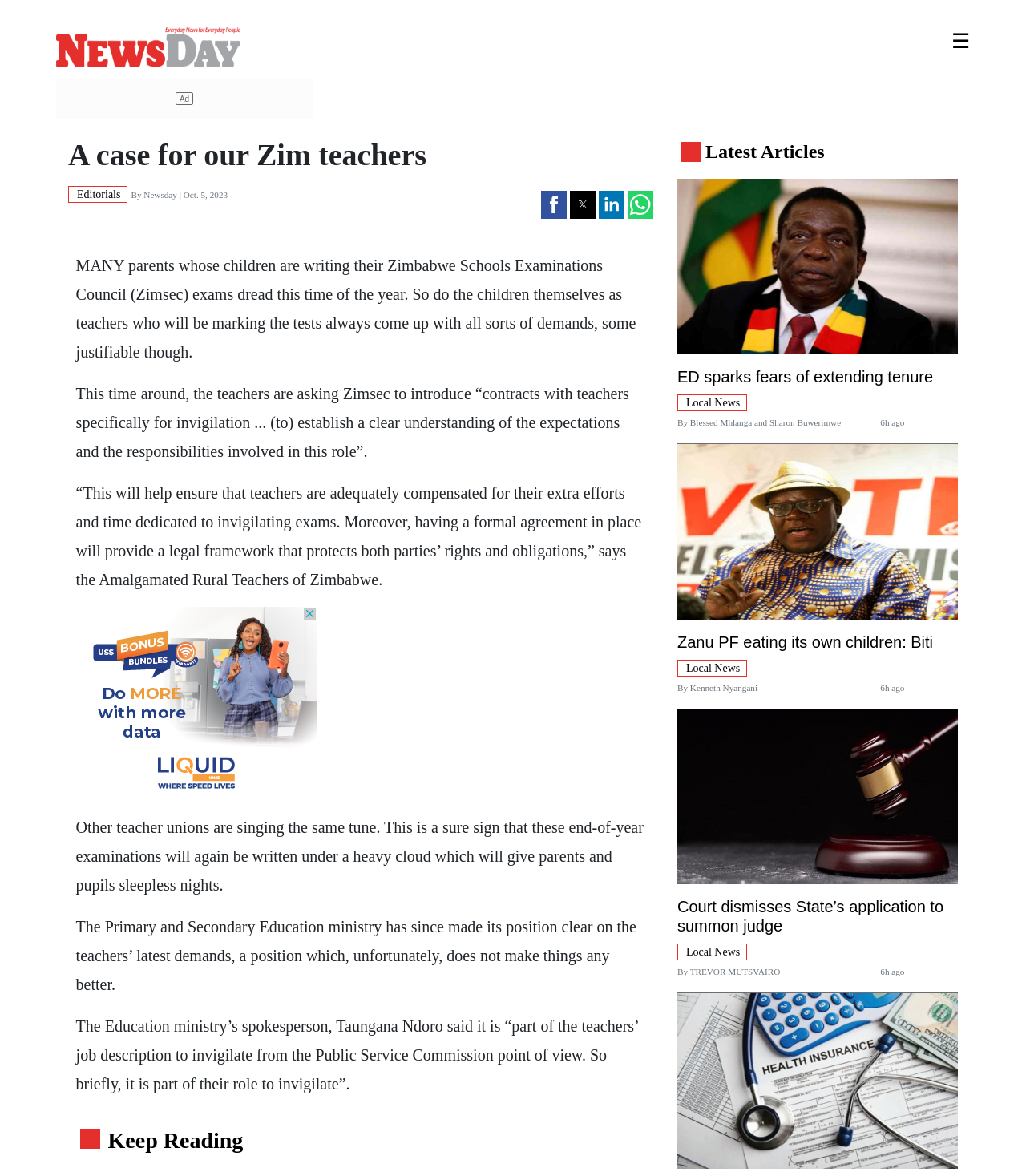Look at the image and write a detailed answer to the question: 
What is the topic of the main article?

The main article discusses the latest demands of teachers, specifically their request for contracts with teachers specifically for invigilation, and the response of the Education ministry to these demands.